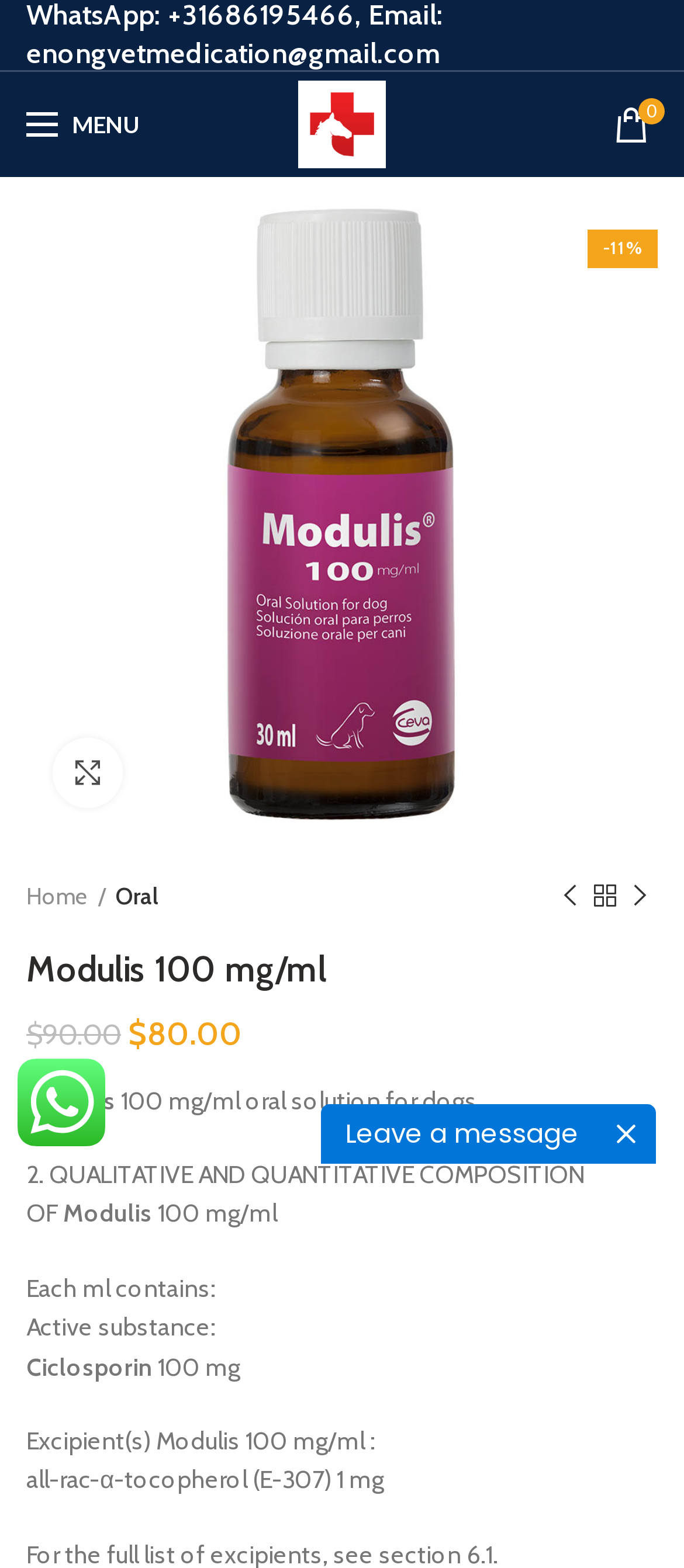Please give a one-word or short phrase response to the following question: 
What is the active substance in the product?

Ciclosporin